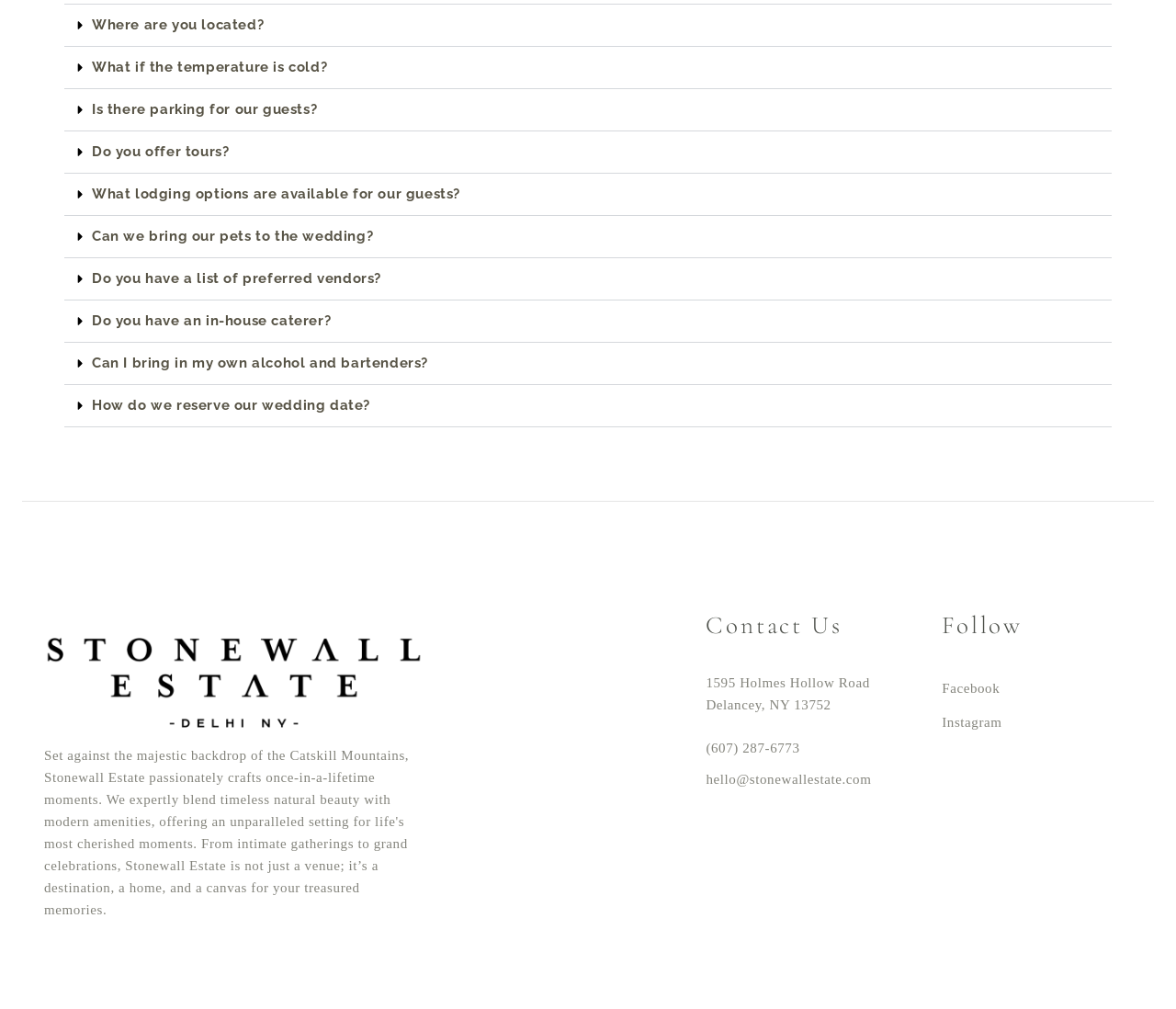Provide the bounding box coordinates of the HTML element this sentence describes: "(607) 287-6773". The bounding box coordinates consist of four float numbers between 0 and 1, i.e., [left, top, right, bottom].

[0.6, 0.734, 0.68, 0.748]